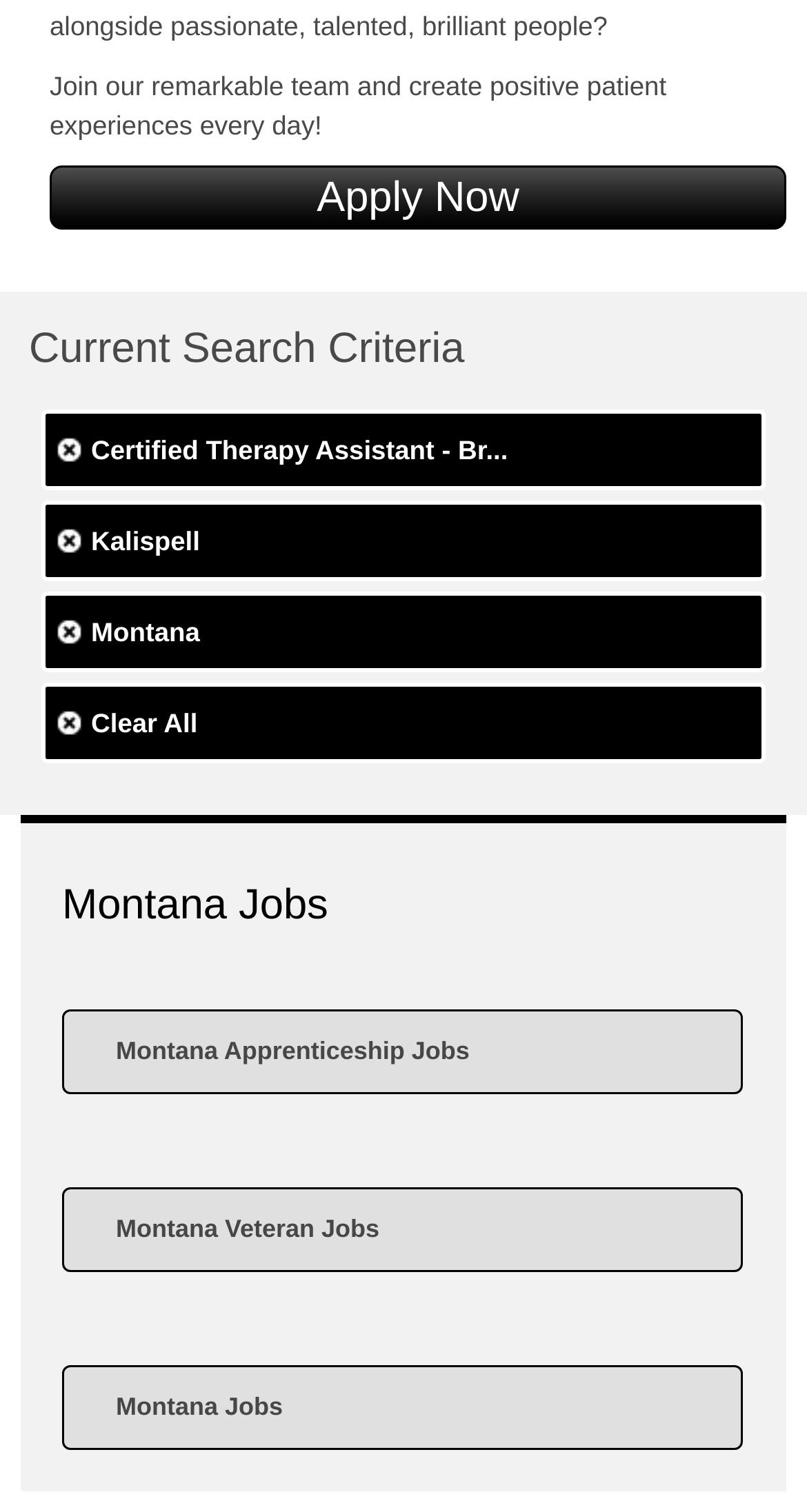Identify the bounding box coordinates for the element that needs to be clicked to fulfill this instruction: "Check Email Services". Provide the coordinates in the format of four float numbers between 0 and 1: [left, top, right, bottom].

None